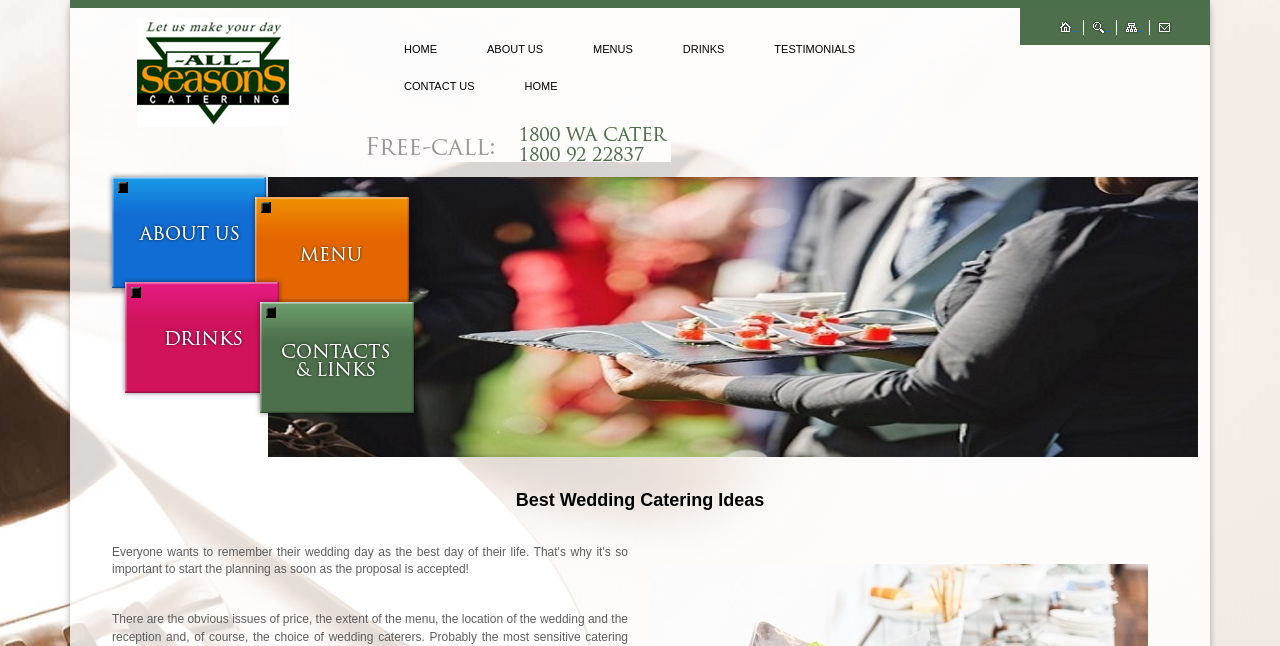Please identify the bounding box coordinates of the area that needs to be clicked to fulfill the following instruction: "contact 'CONTACT US'."

[0.296, 0.104, 0.39, 0.161]